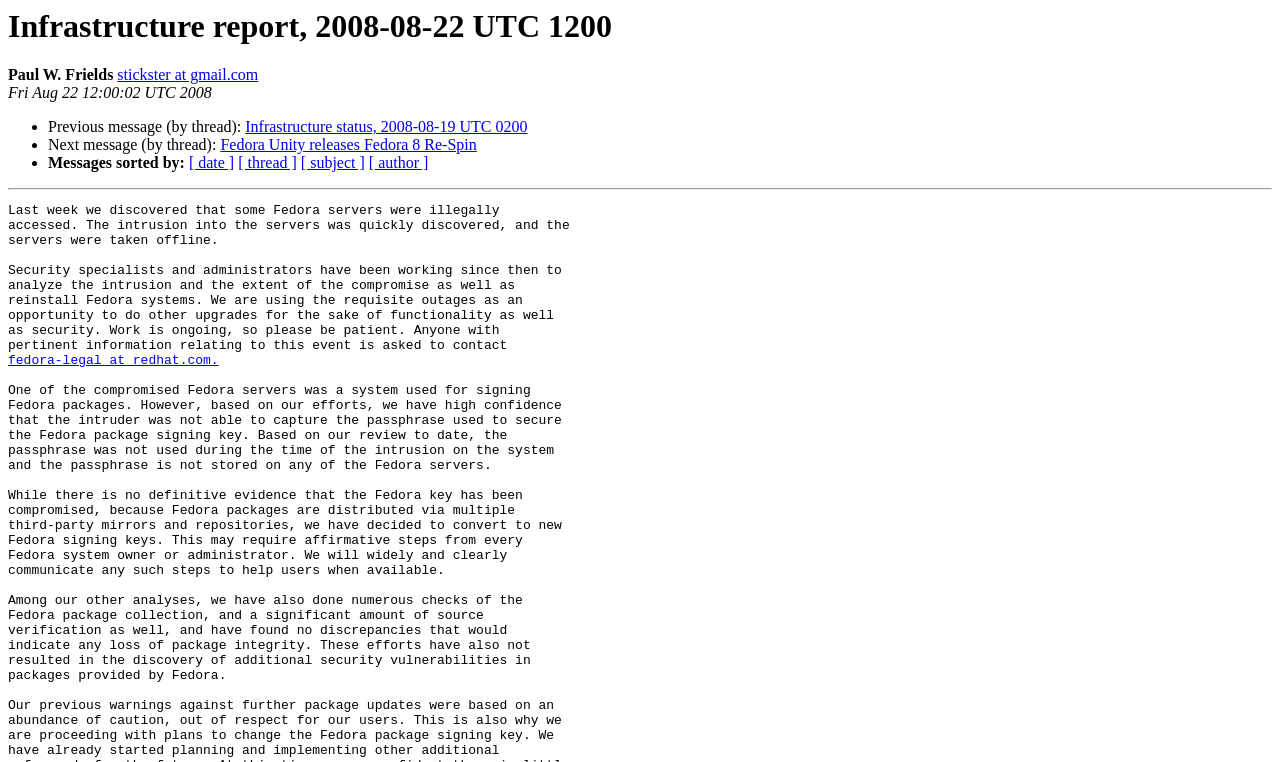Detail the webpage's structure and highlights in your description.

The webpage appears to be a report or an article about an infrastructure incident. At the top, there is a heading that reads "Infrastructure report, 2008-08-22 UTC 1200". Below the heading, there is the author's name, "Paul W. Frields", followed by their email address, "stickster at gmail.com". The date and time of the report, "Fri Aug 22 12:00:02 UTC 2008", is also displayed.

The main content of the report is divided into two sections. The first section is a list of links to related messages, including "Previous message (by thread): Infrastructure status, 2008-08-19 UTC 0200", "Next message (by thread): Fedora Unity releases Fedora 8 Re-Spin", and others. These links are arranged in a vertical list, with bullet points preceding each link.

The second section is a block of text that describes the incident. It explains that some Fedora servers were illegally accessed, and that security specialists and administrators have been working to analyze the intrusion and reinstall Fedora systems. The text also mentions that the requisite outages are being used as an opportunity to do other upgrades for functionality and security. The text concludes with a request for anyone with pertinent information to contact "fedora-legal at redhat.com".

There is a horizontal separator line below the list of links, separating the two sections of the report. Overall, the webpage appears to be a formal report or announcement about an infrastructure incident, with a clear structure and organization.